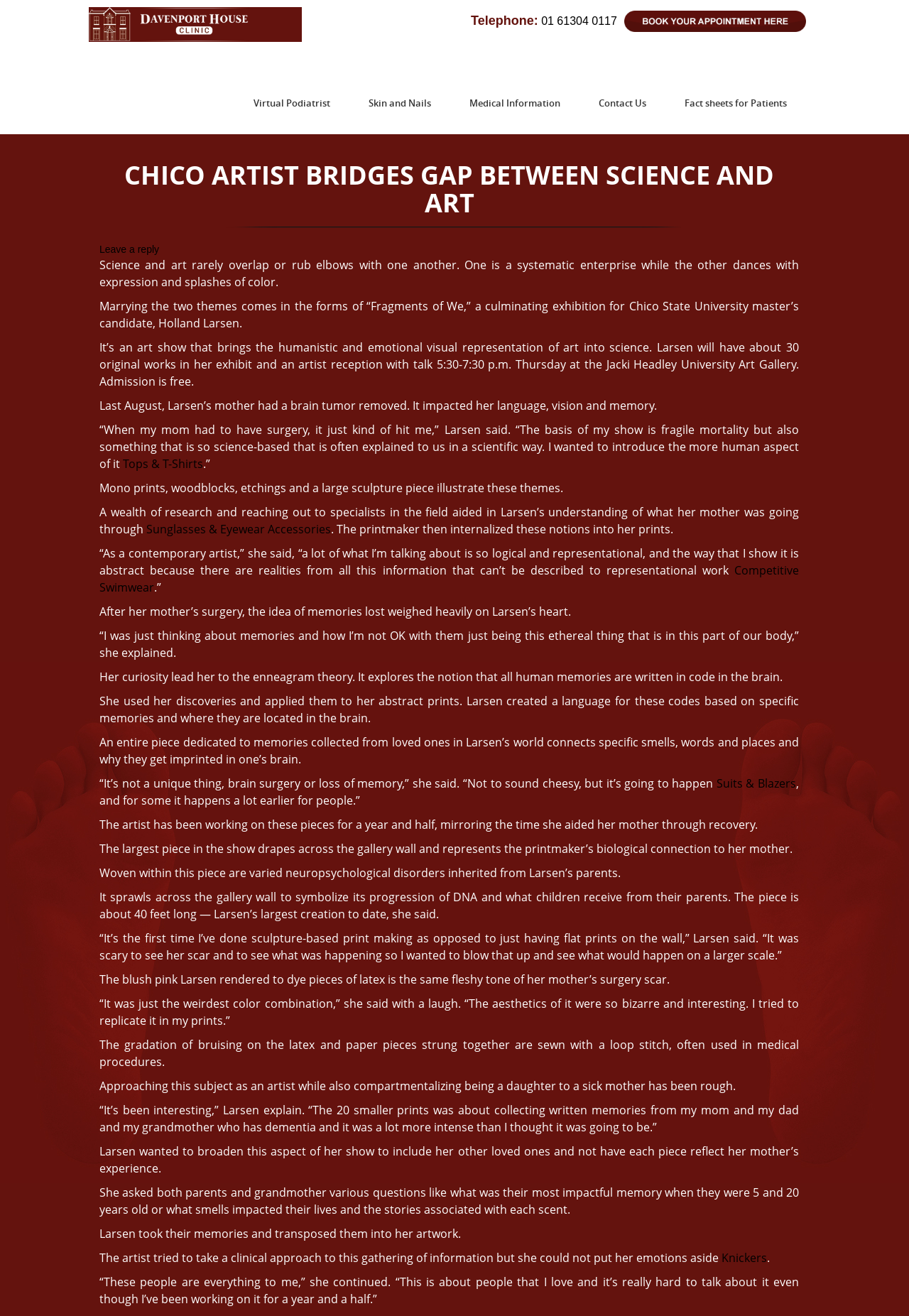Identify the bounding box coordinates of the region that should be clicked to execute the following instruction: "Click the 'Leave a reply' link".

[0.109, 0.185, 0.175, 0.194]